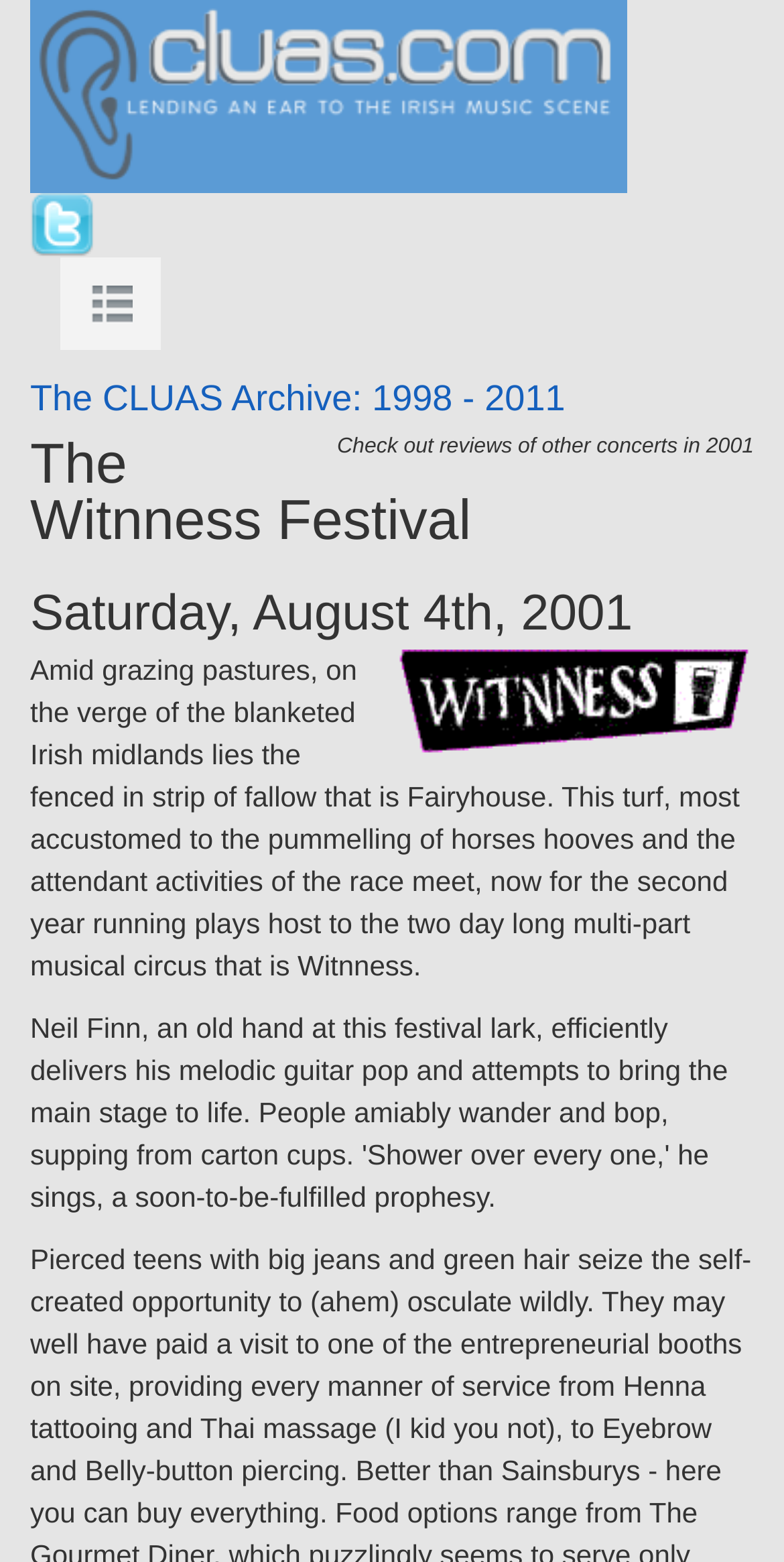Identify the title of the webpage and provide its text content.

The Witnness Festival